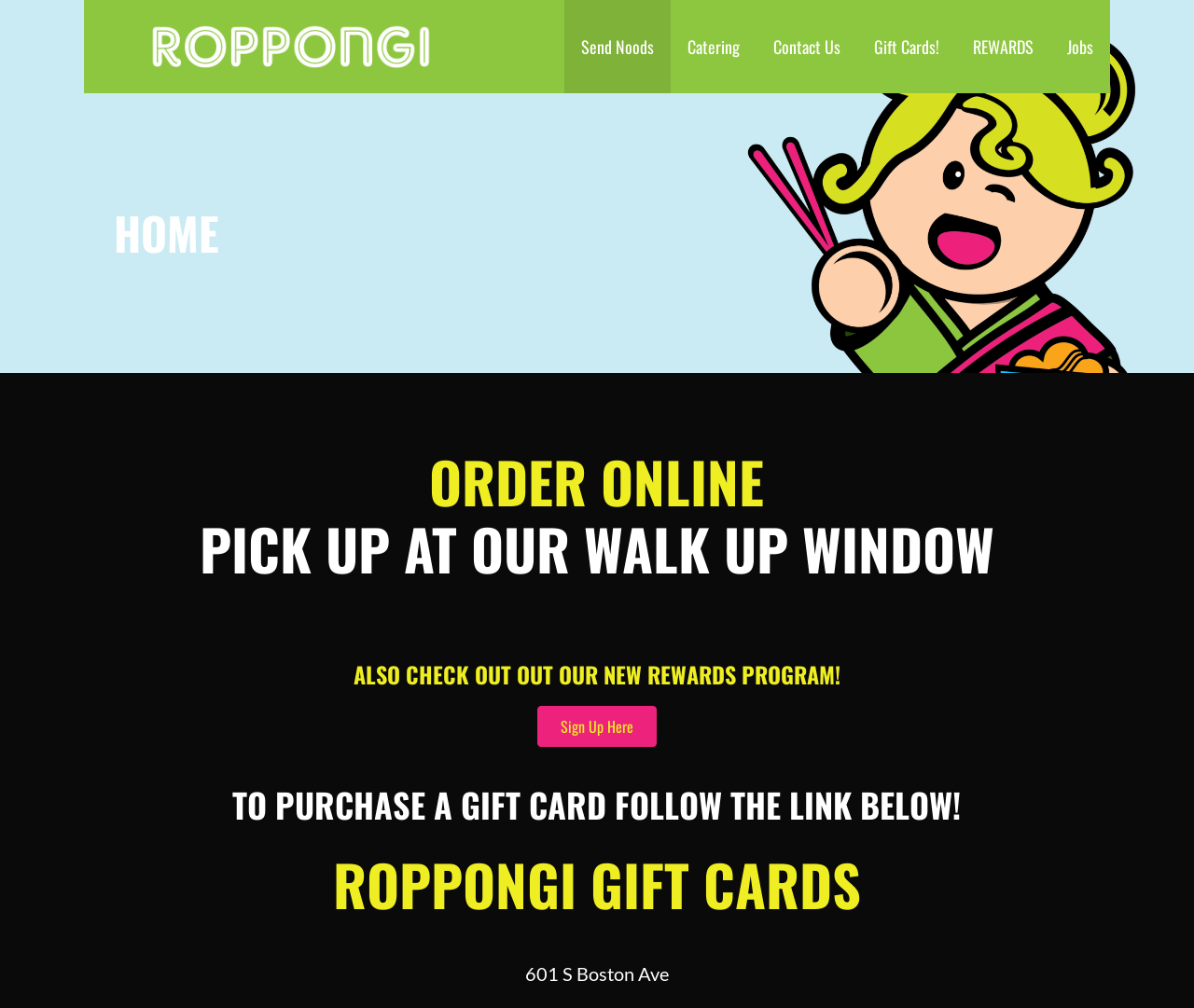Review the image closely and give a comprehensive answer to the question: What is the name of the ramen shop?

The name of the ramen shop can be found in the top-left corner of the webpage, where it is written in bold font as 'Roppongi'.